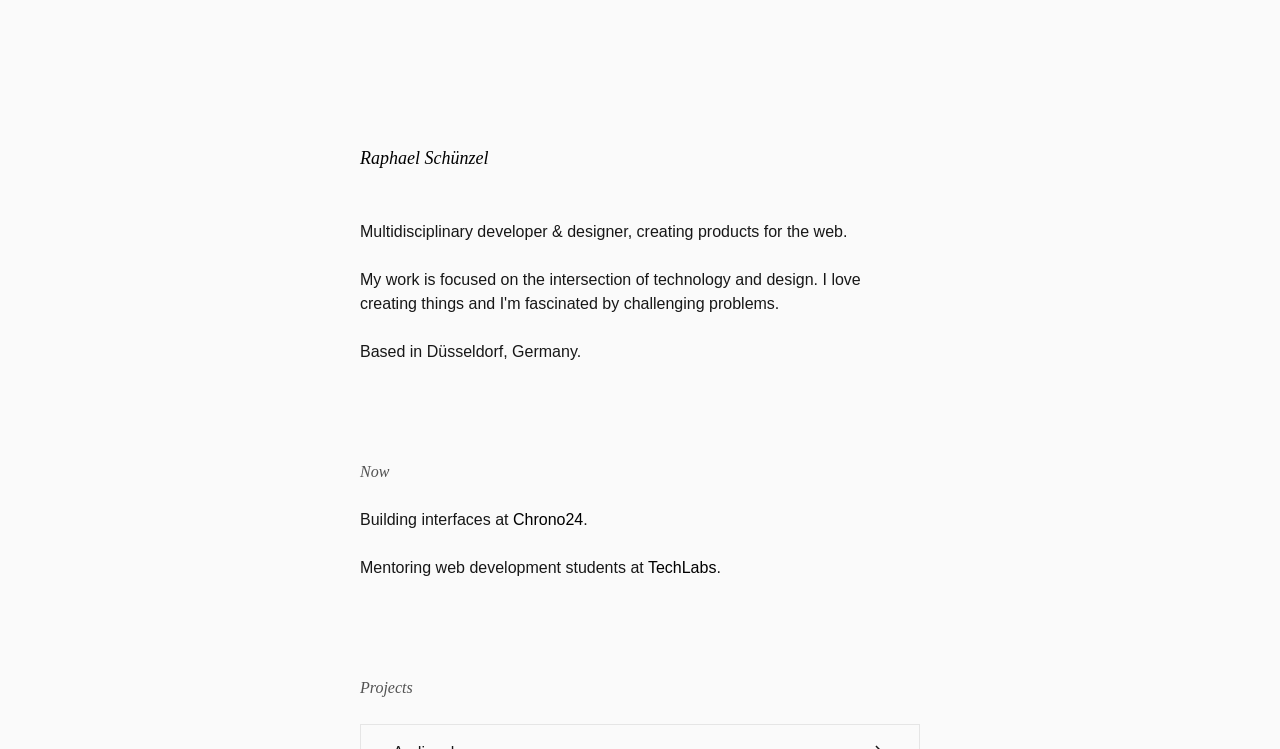What is the profession of the person?
Based on the visual information, provide a detailed and comprehensive answer.

Based on the static text 'Multidisciplinary developer & designer, creating products for the web.' at the top of the page, it can be inferred that the person's profession is a developer and designer.